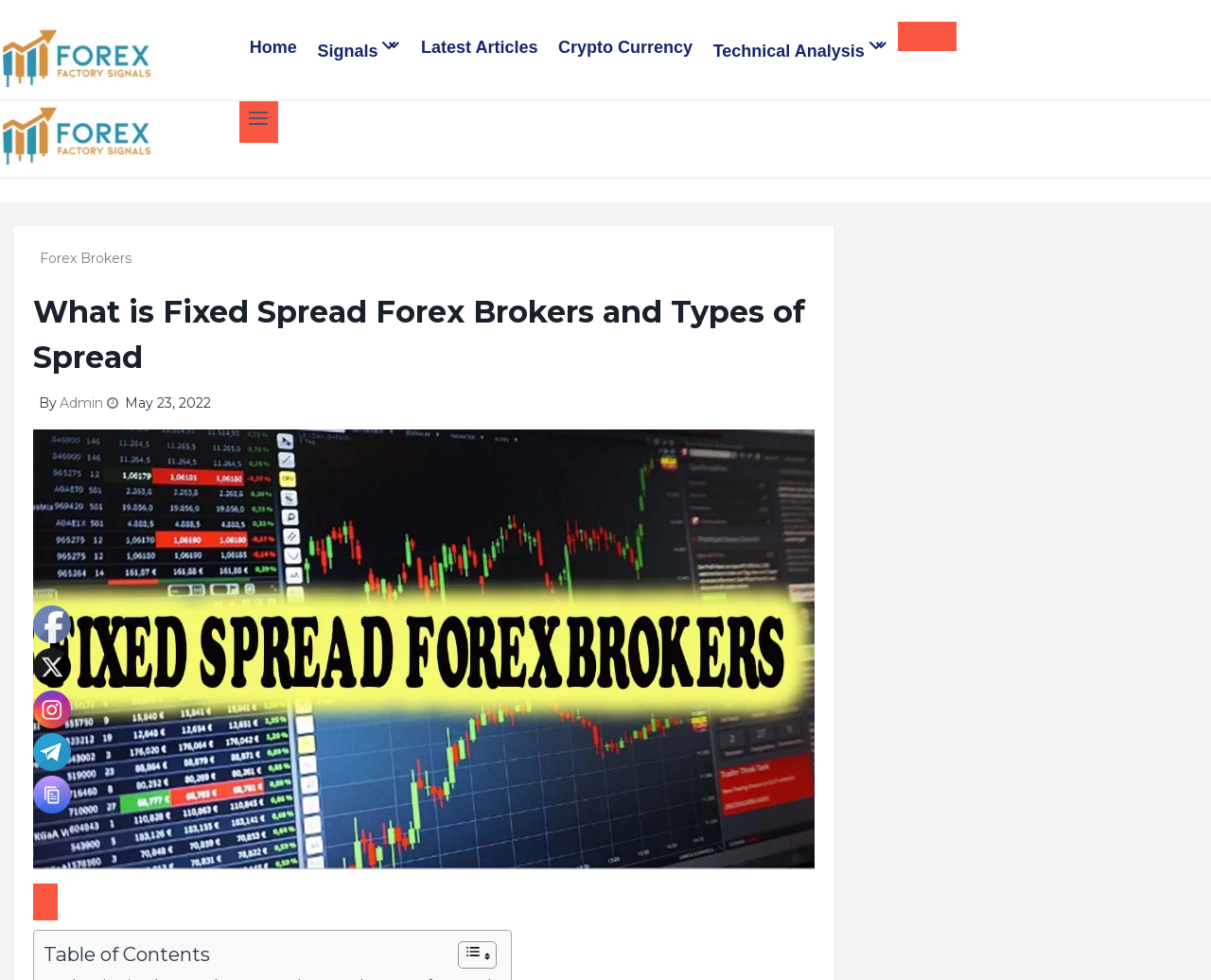Select the bounding box coordinates of the element I need to click to carry out the following instruction: "Open the menu".

[0.198, 0.103, 0.23, 0.146]